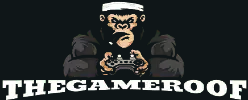What is the tone of the logo's design?
Please give a detailed answer to the question using the information shown in the image.

The playful design and the character's fierce expression convey a sense of fun and excitement, which resonates with gaming enthusiasts and reflects the lively spirit of the gaming community.